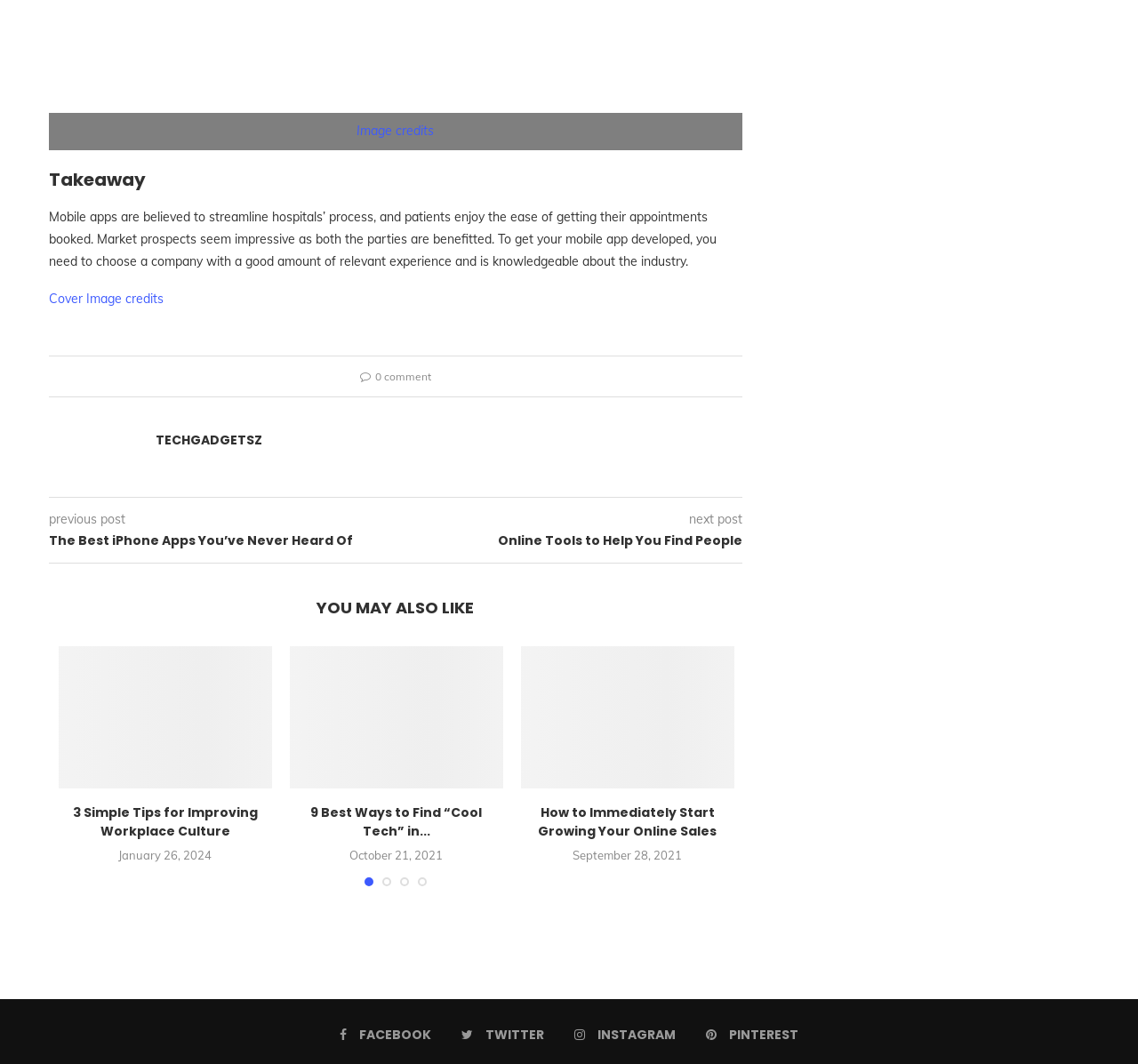Please specify the bounding box coordinates for the clickable region that will help you carry out the instruction: "Read the article 'The Best iPhone Apps You’ve Never Heard Of'".

[0.043, 0.5, 0.348, 0.516]